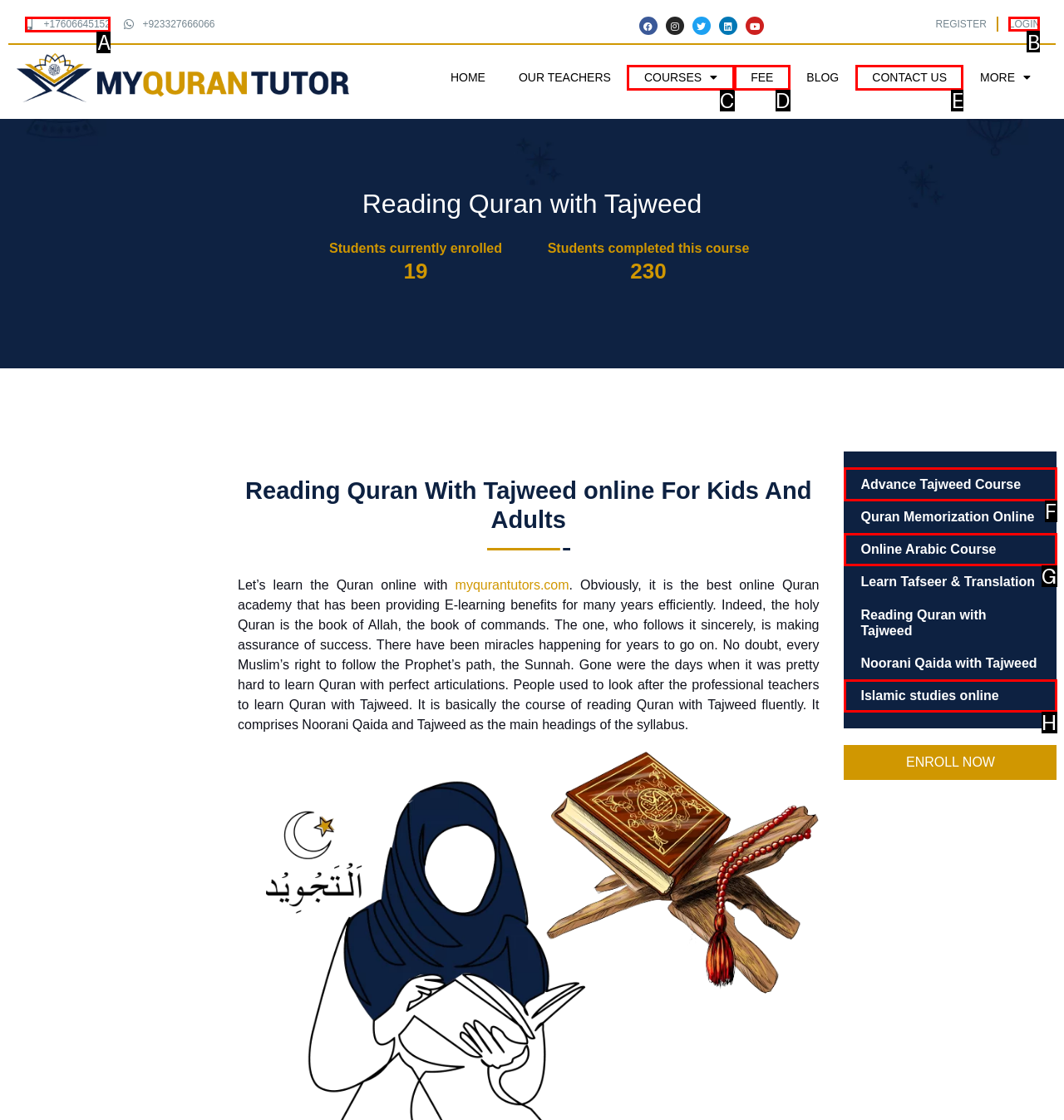Which option should I select to accomplish the task: Login to the account? Respond with the corresponding letter from the given choices.

B